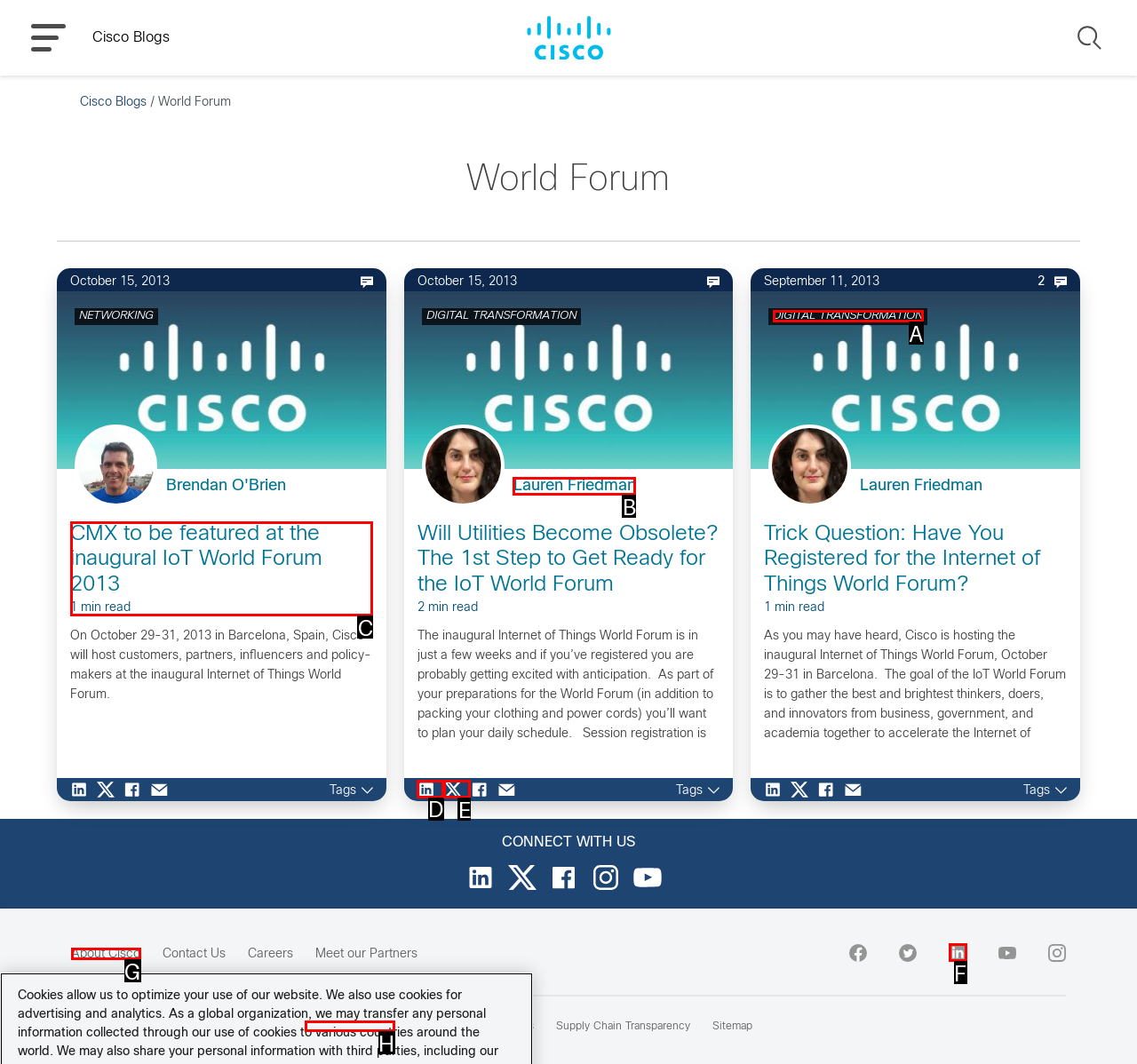For the task: Share the 'Will Utilities Become Obsolete?' article on LinkedIn, tell me the letter of the option you should click. Answer with the letter alone.

D